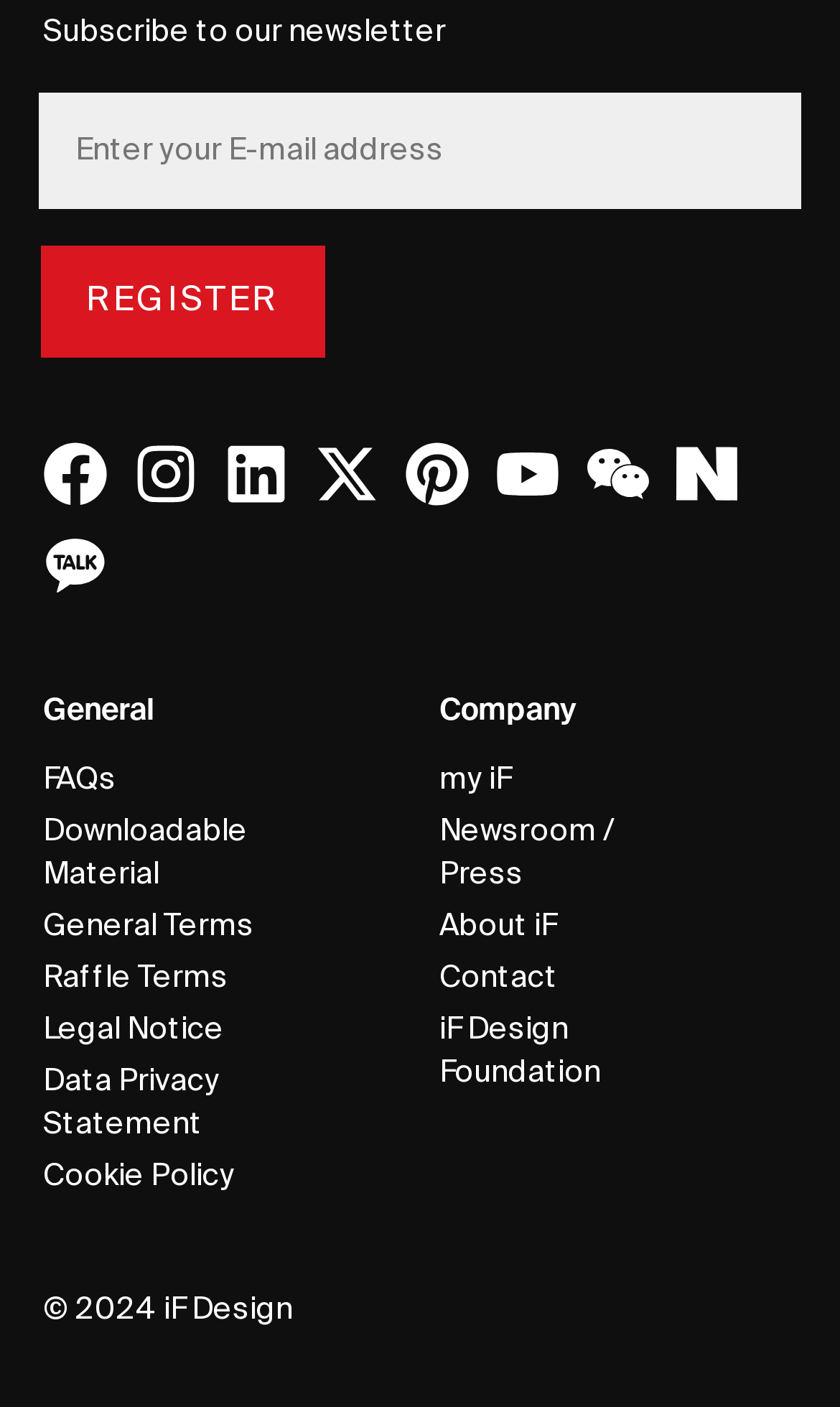How many social media links are there?
Based on the screenshot, provide your answer in one word or phrase.

8